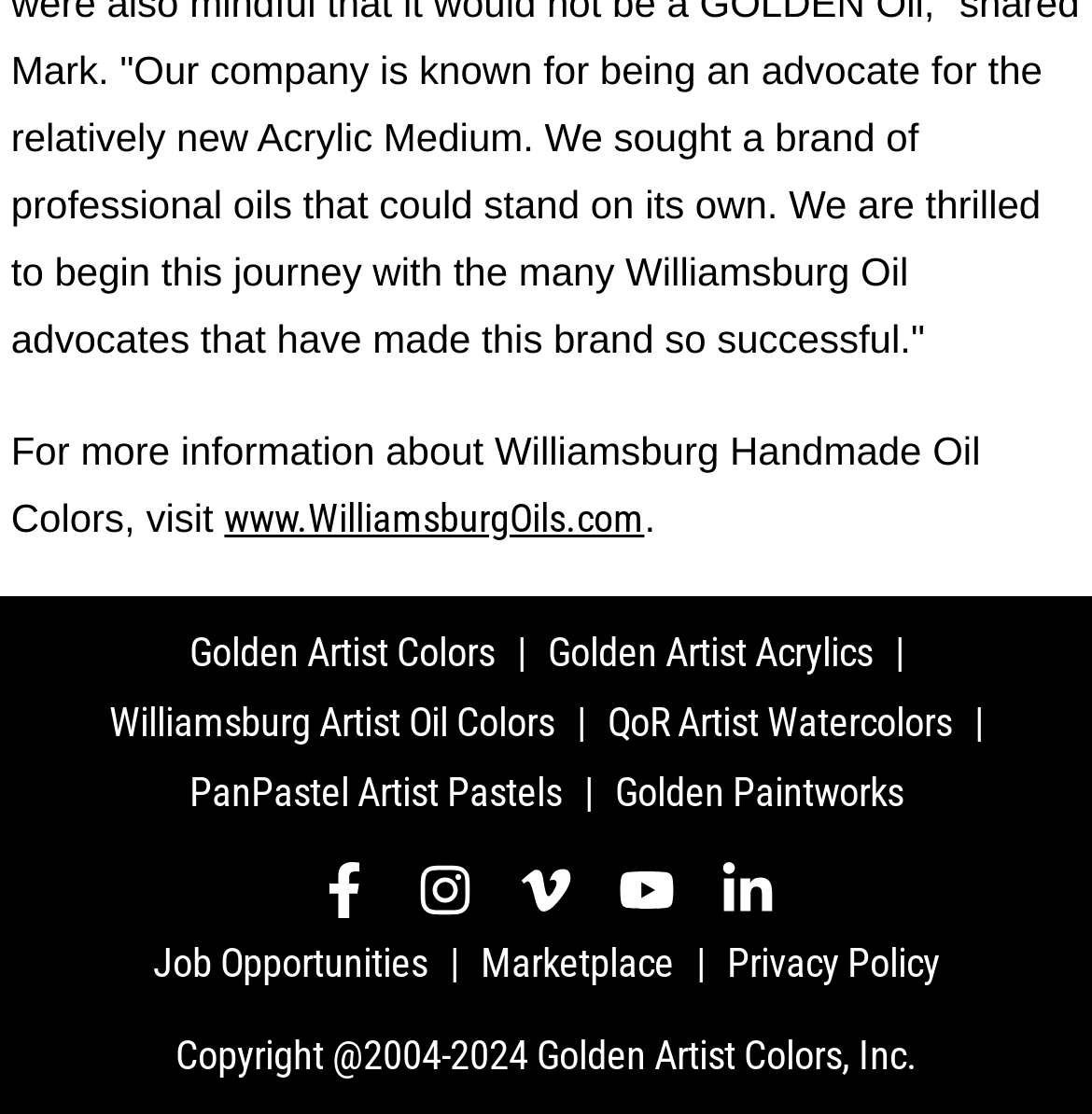Determine the bounding box coordinates for the area that needs to be clicked to fulfill this task: "read privacy policy". The coordinates must be given as four float numbers between 0 and 1, i.e., [left, top, right, bottom].

[0.665, 0.843, 0.86, 0.886]